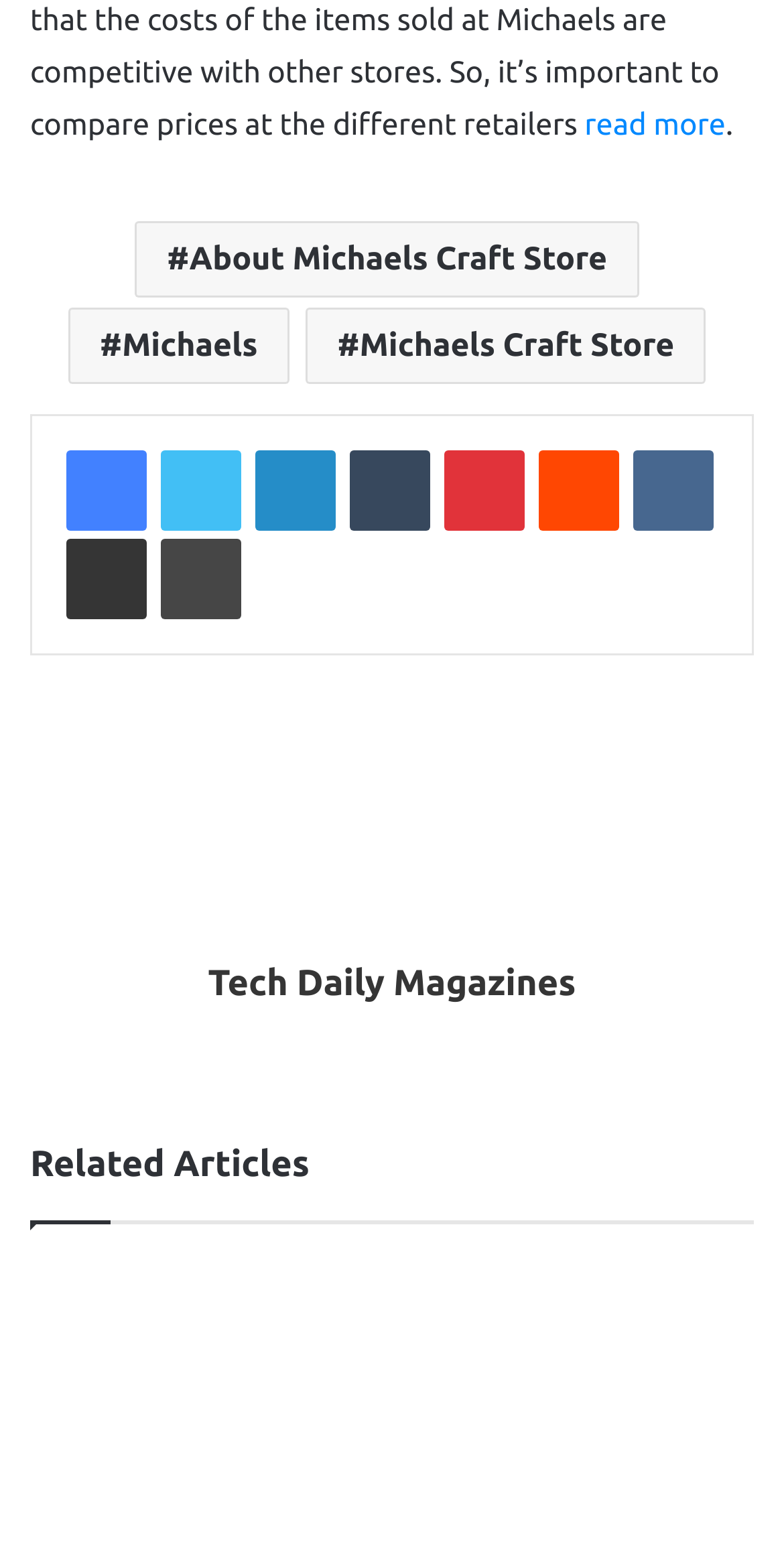How many links are there in the 'Related Articles' section?
Look at the image and provide a detailed response to the question.

I checked the 'Related Articles' section and did not find any links. The section only has a heading element with the text 'Related Articles'.